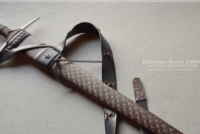What is the purpose of the sword's design?
Answer with a single word or short phrase according to what you see in the image.

Fencing techniques